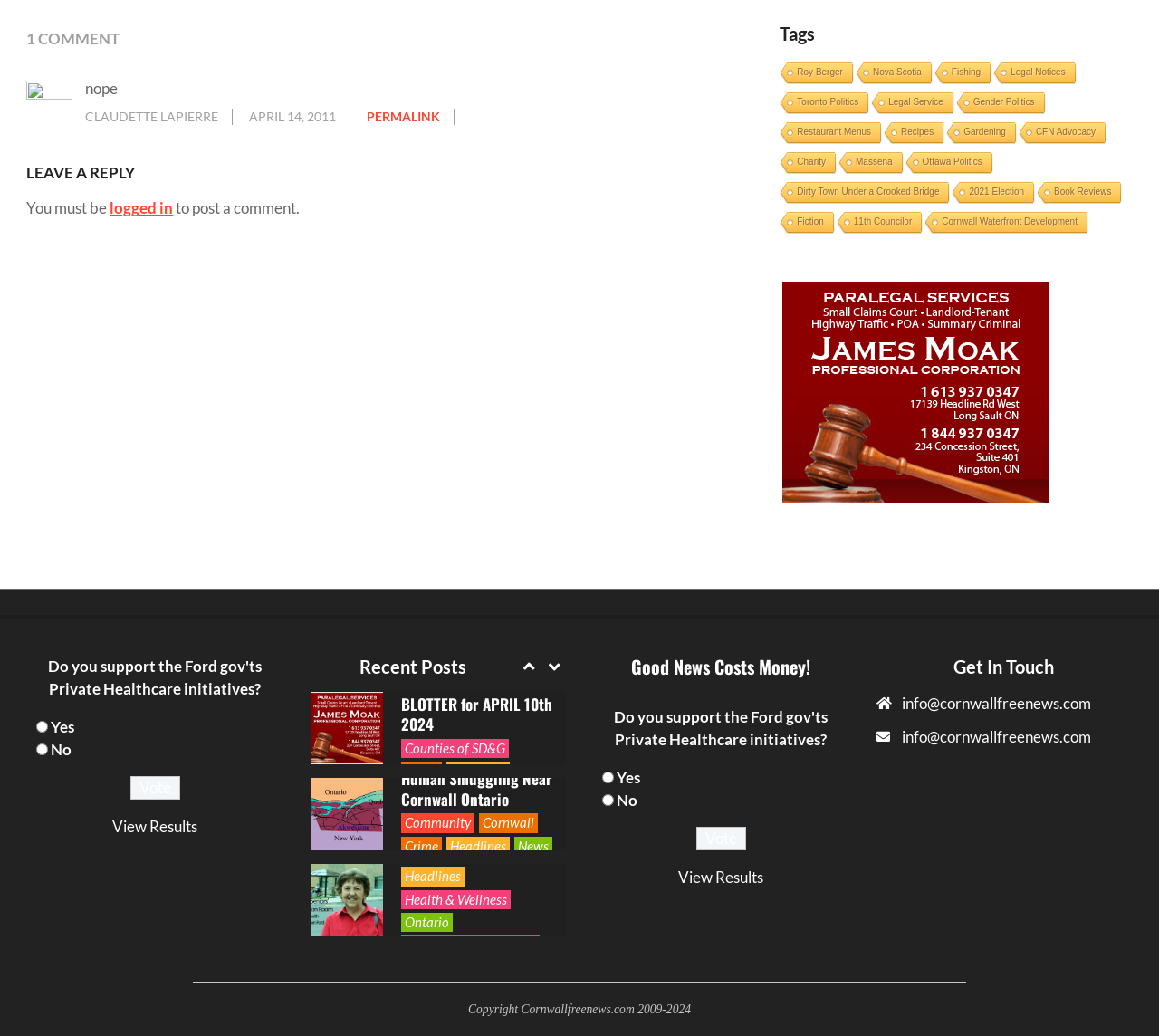What is the name of the person mentioned in the link 'James Moak'?
Refer to the image and give a detailed answer to the question.

I found the answer by looking at the link 'James Moak' and identifying the name of the person mentioned as James Moak.